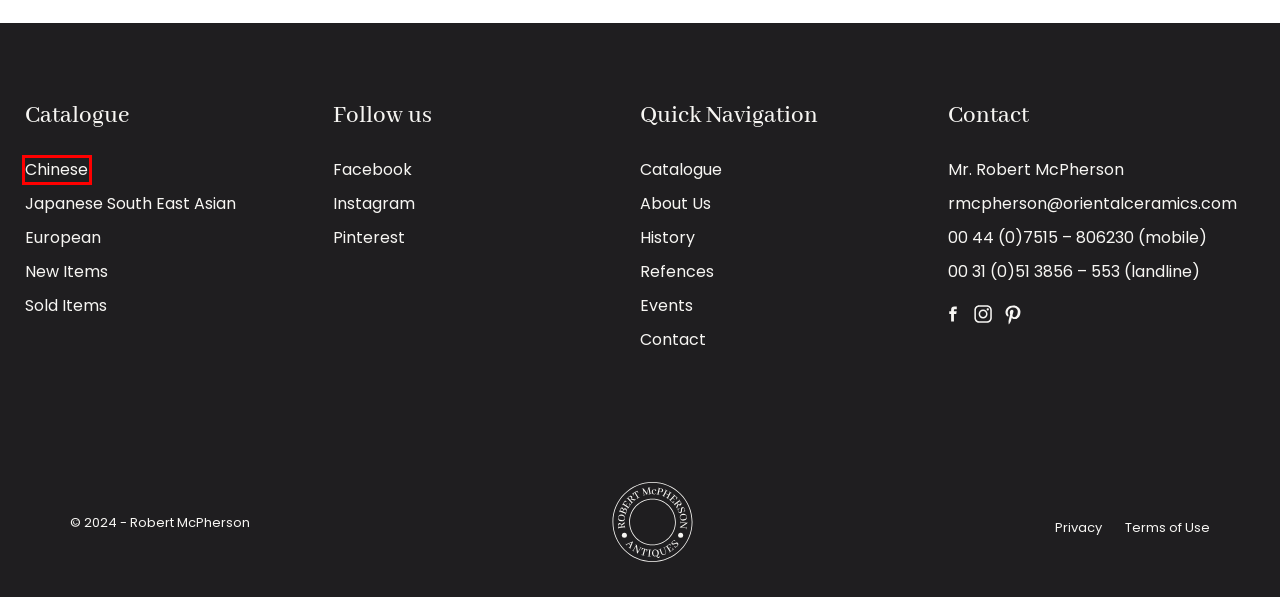Look at the screenshot of the webpage and find the element within the red bounding box. Choose the webpage description that best fits the new webpage that will appear after clicking the element. Here are the candidates:
A. JAPANESE PORCELAIN and POTTERY Archives - Robert McPherson Antiques
B. Our Catalogue of Antique Ceramics - Robert McPherson Antiques
C. RECENTLY ADDED Archives - Robert McPherson Antiques
D. CHINESE CERAMICS Archives - Robert McPherson Antiques
E. Events 2024 - Robert McPherson Antiques
F. Privacy - Robert McPherson Antiques
G. EUROPEAN and EUROPEAN DECORATION Archives - Robert McPherson Antiques
H. SOLD ARCHIVE Archives - Robert McPherson Antiques

D